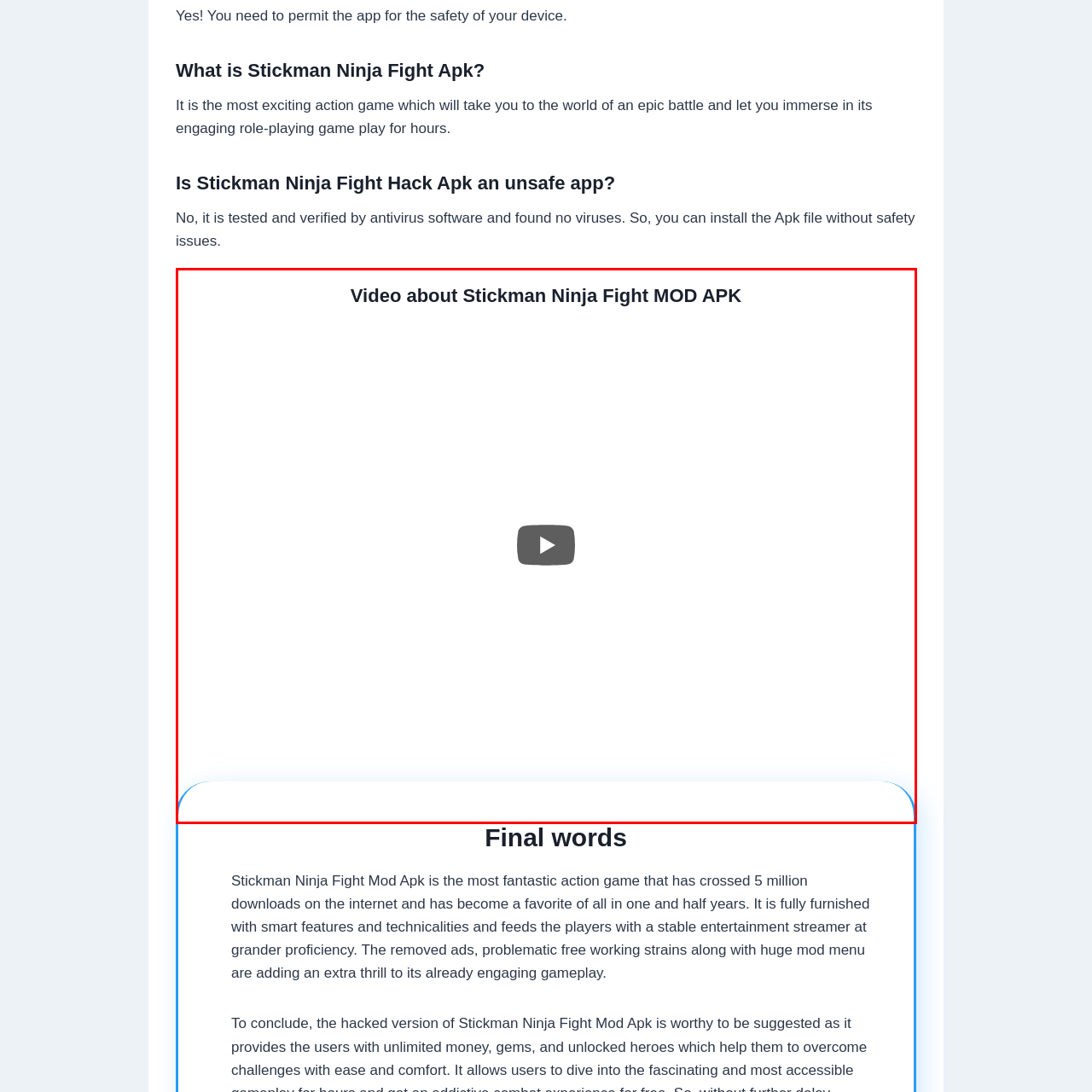What is the name of the APK being featured?  
Concentrate on the image marked with the red box and respond with a detailed answer that is fully based on the content of the image.

The caption explicitly mentions that the video player interface is related to 'Stickman Ninja Fight MOD APK', which is the name of the APK being featured.